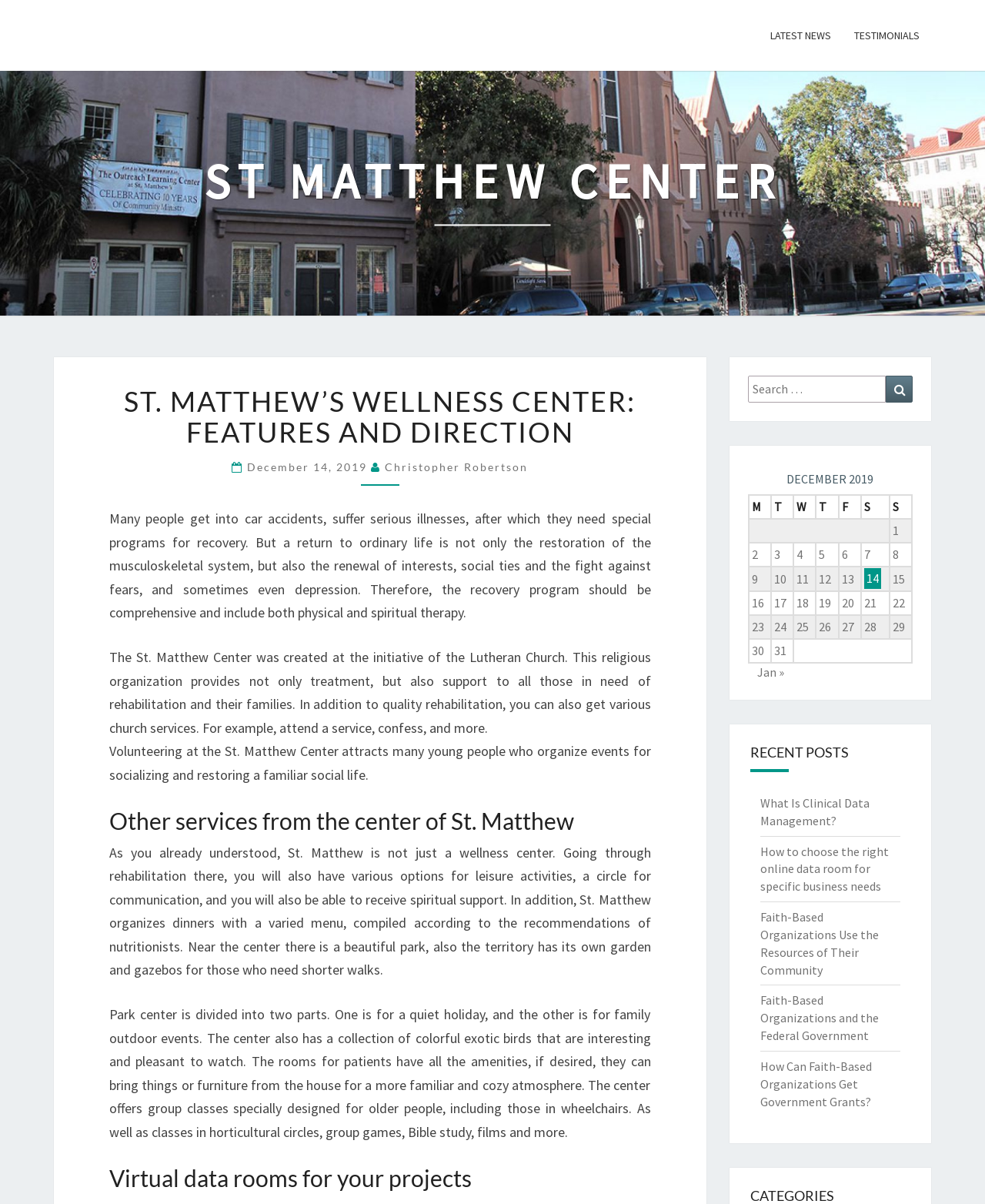Answer the question briefly using a single word or phrase: 
What is unique about the park at the St. Matthew Center?

Colorful exotic birds